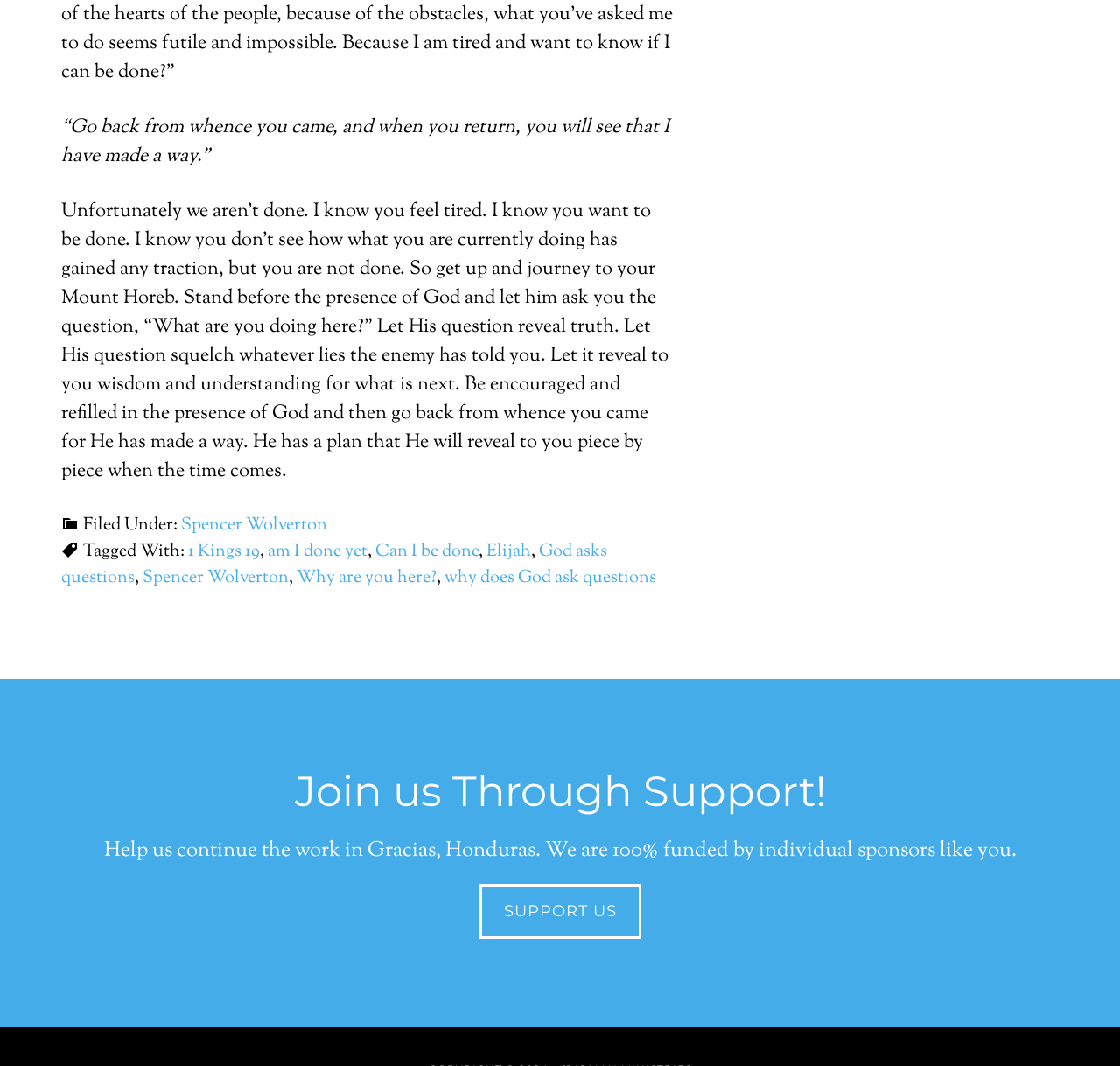Answer the question briefly using a single word or phrase: 
What is the topic of the article?

Faith and perseverance